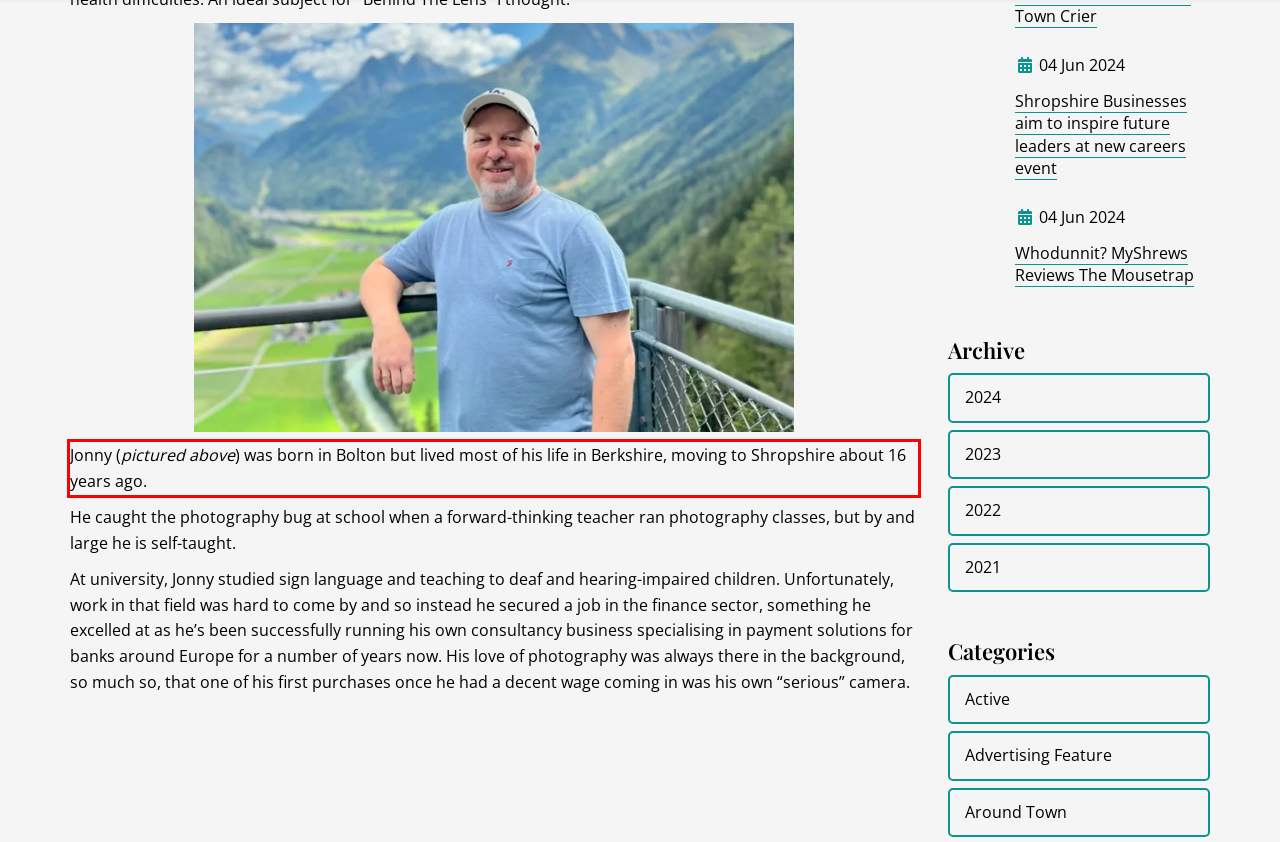Identify the text inside the red bounding box in the provided webpage screenshot and transcribe it.

Jonny (pictured above) was born in Bolton but lived most of his life in Berkshire, moving to Shropshire about 16 years ago.